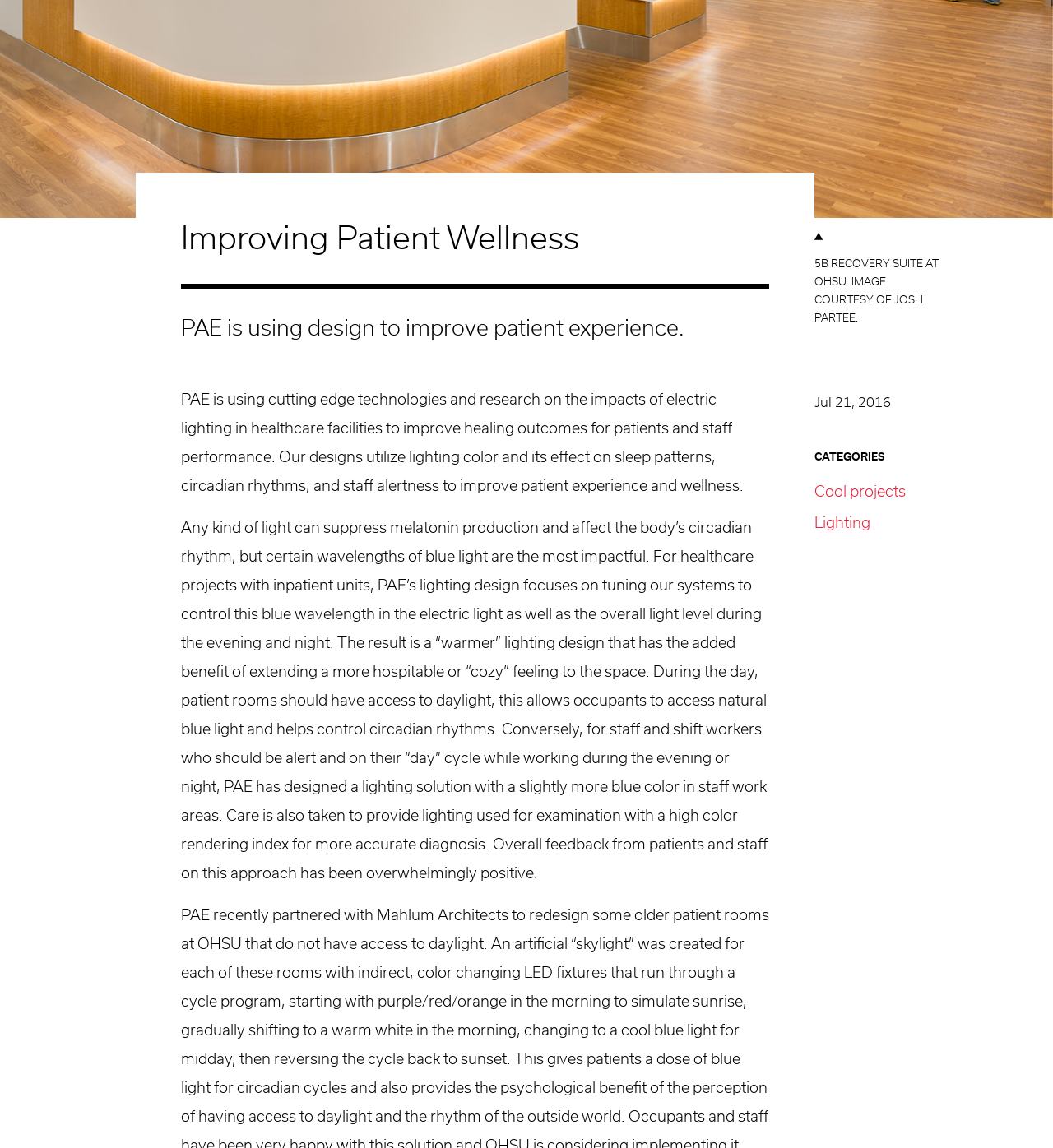Bounding box coordinates are specified in the format (top-left x, top-left y, bottom-right x, bottom-right y). All values are floating point numbers bounded between 0 and 1. Please provide the bounding box coordinate of the region this sentence describes: Cool projects

[0.773, 0.422, 0.86, 0.435]